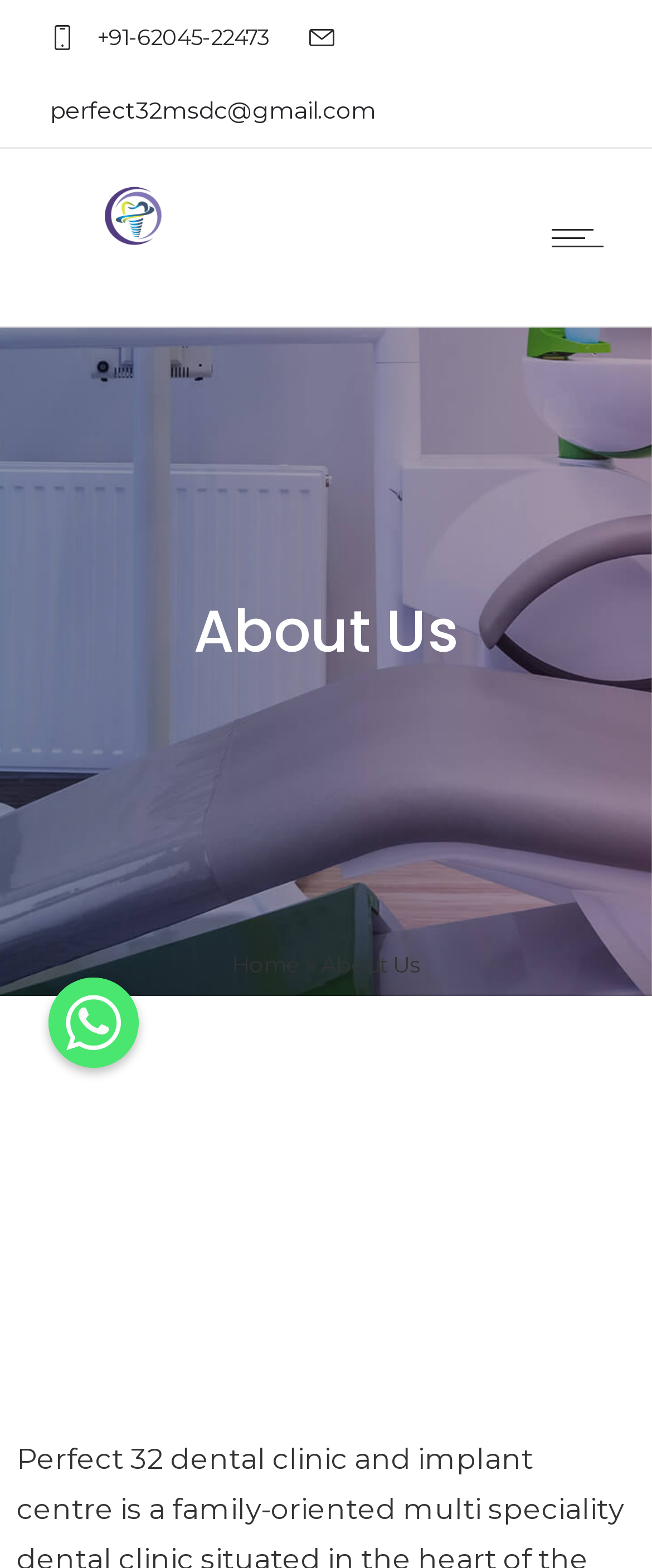Use a single word or phrase to respond to the question:
How many navigation links are there at the top of the page?

2